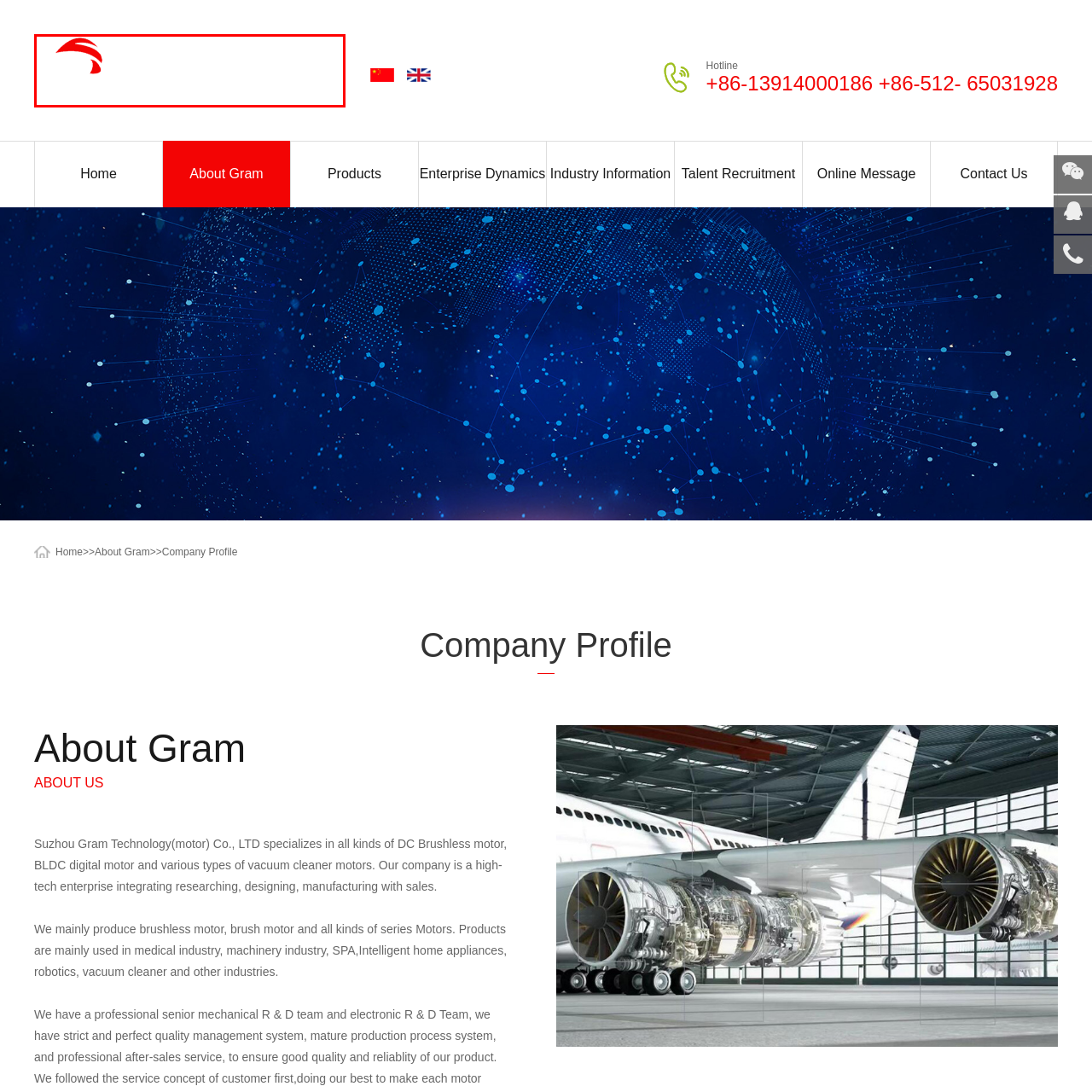Look closely at the section within the red border and give a one-word or brief phrase response to this question: 
What industry does the company integrate research, design, and sales in?

Motor industry